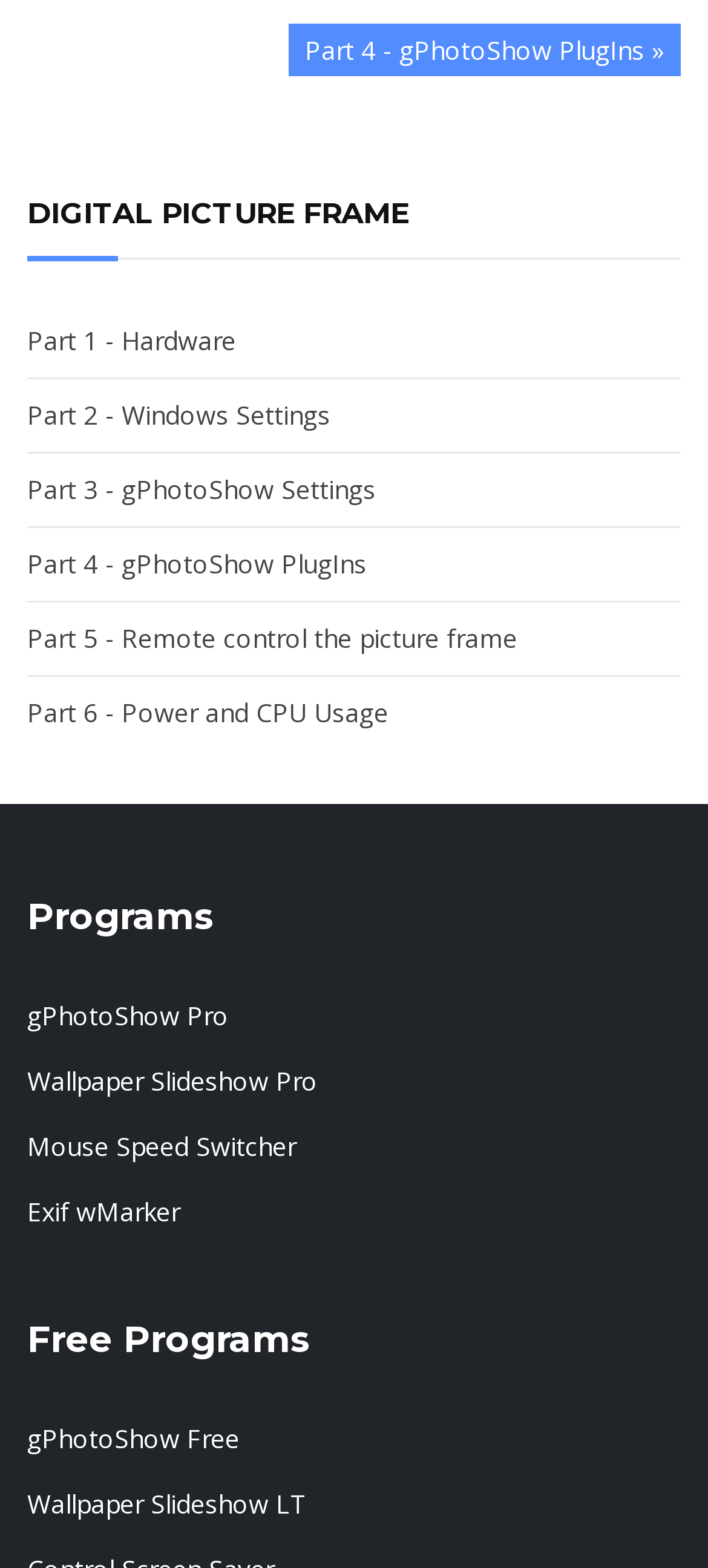Please answer the following question using a single word or phrase: 
How many parts are there in the digital picture frame guide?

6